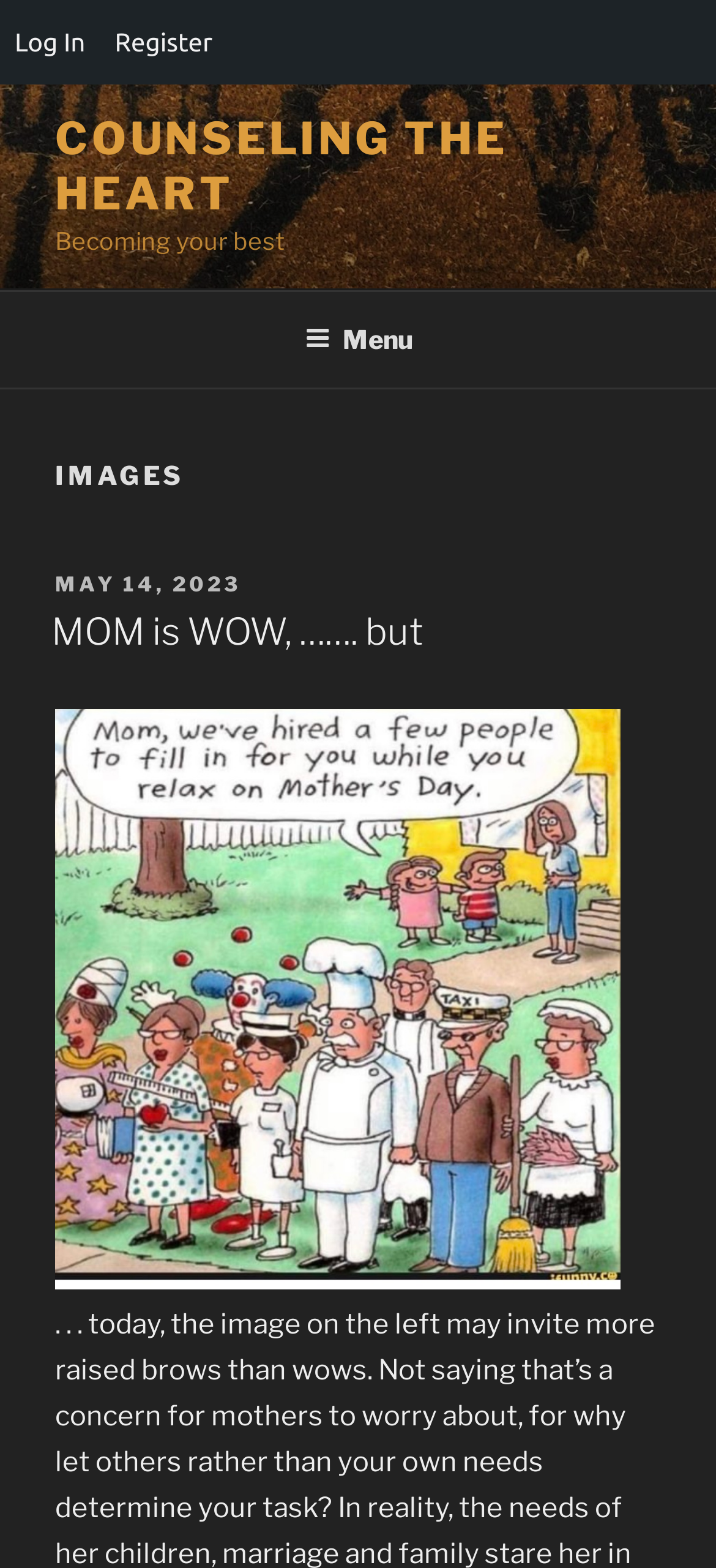What is the date of the posted content?
Using the image as a reference, answer the question with a short word or phrase.

MAY 14, 2023